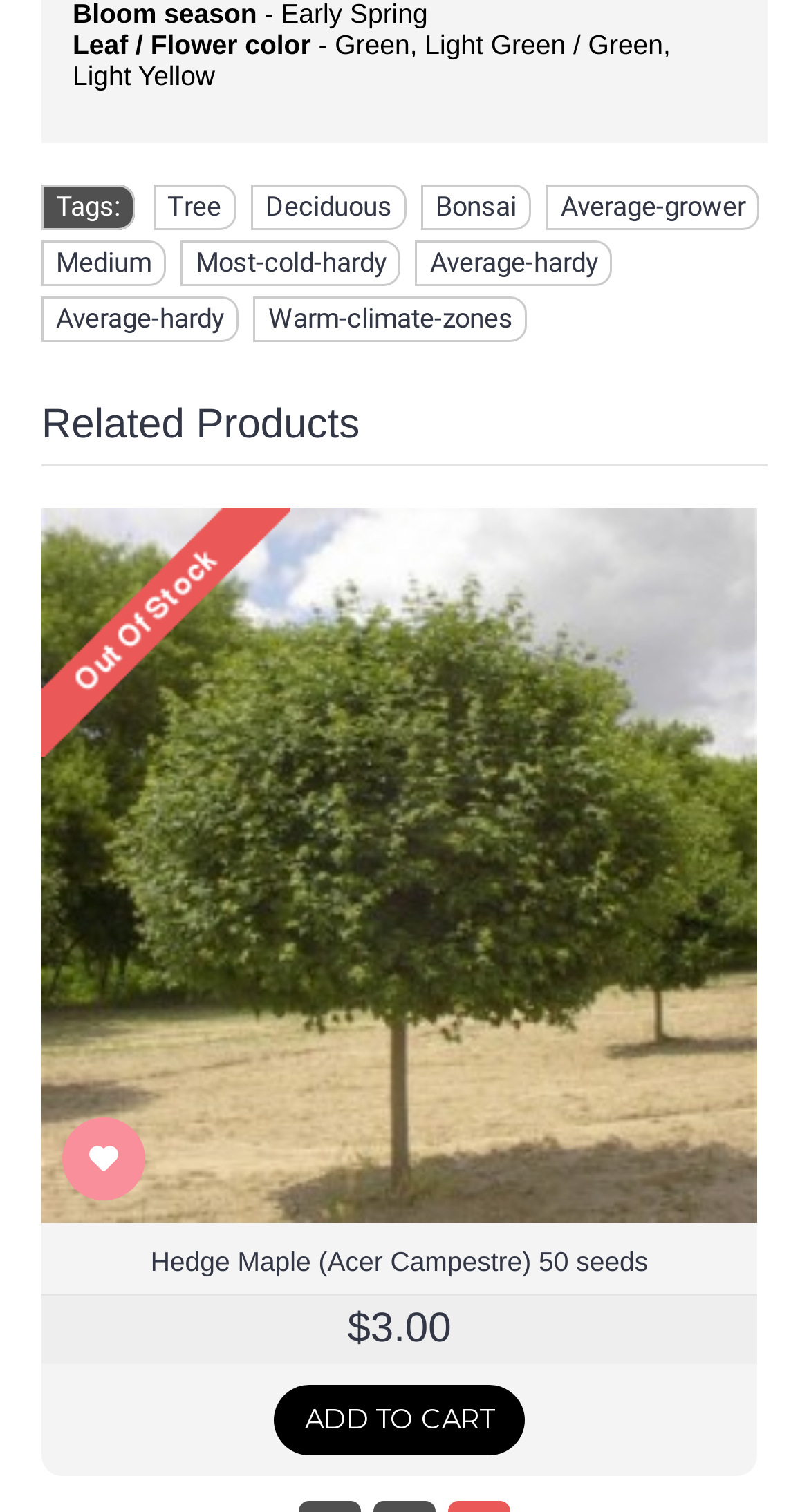Give a one-word or one-phrase response to the question: 
What is the action of the button below the product?

ADD TO CART